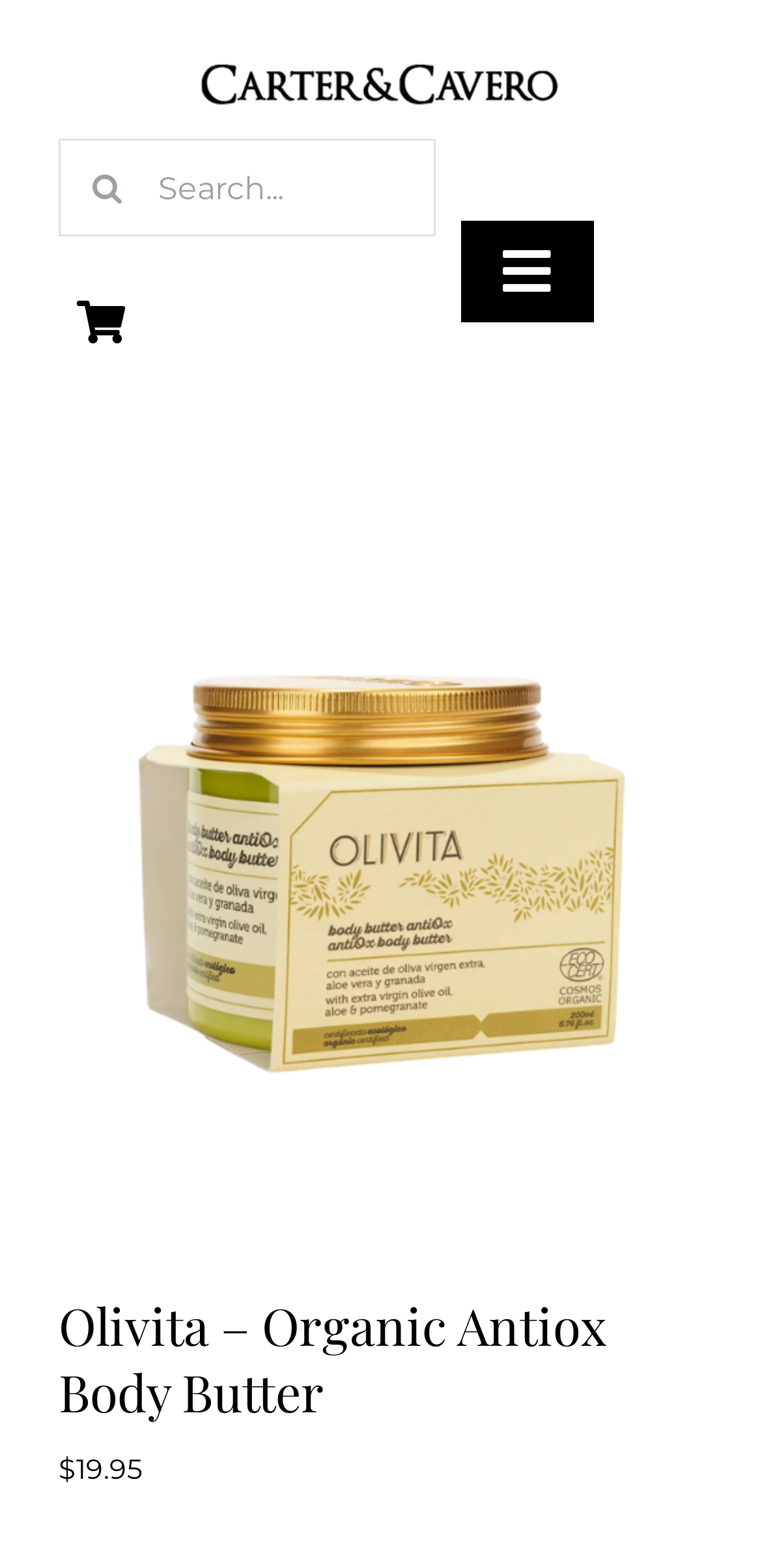Show the bounding box coordinates for the HTML element as described: "Soap, Skin Care & Gifts".

[0.0, 0.661, 1.0, 0.741]